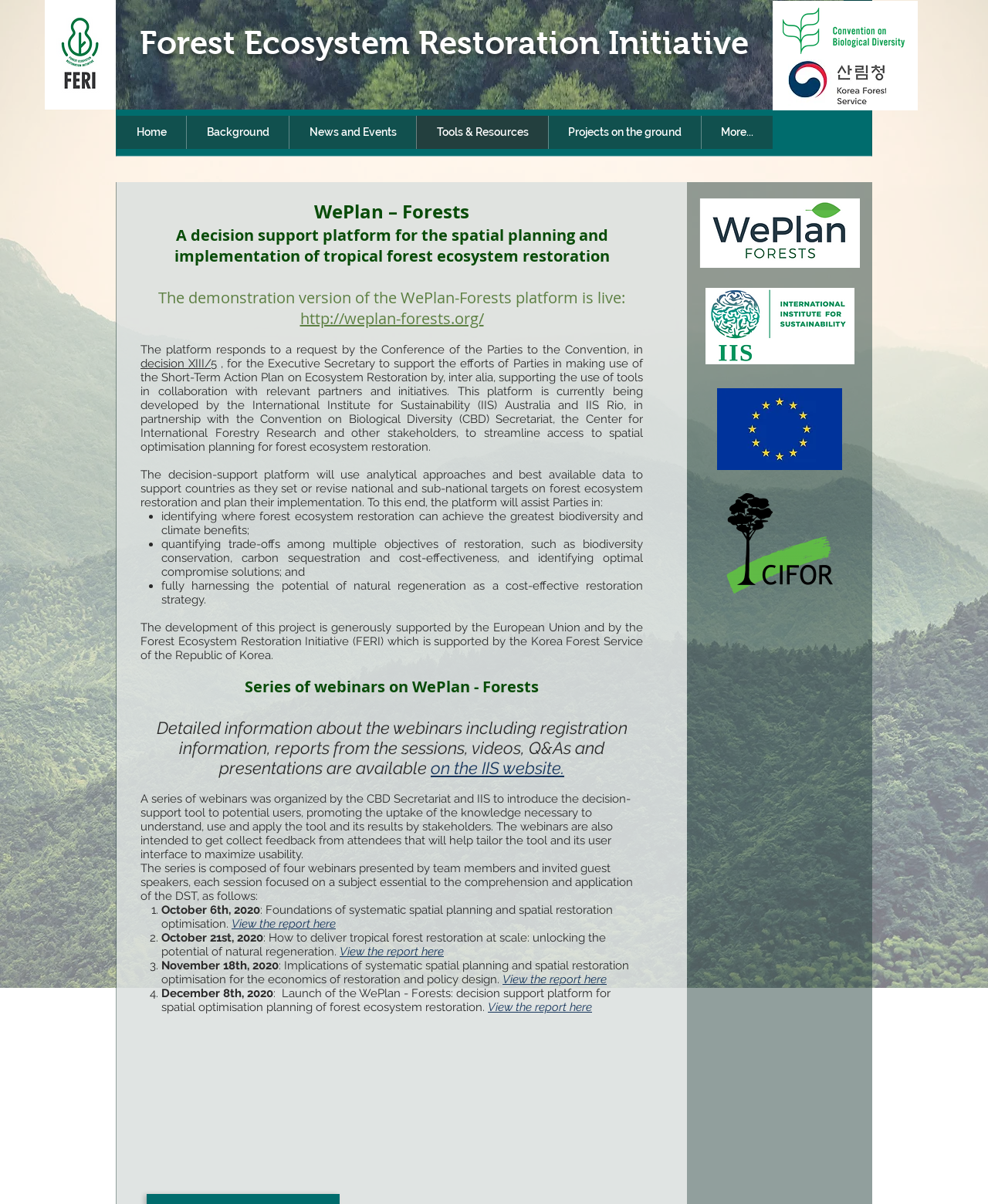Provide the text content of the webpage's main heading.

Forest Ecosystem Restoration Initiative 